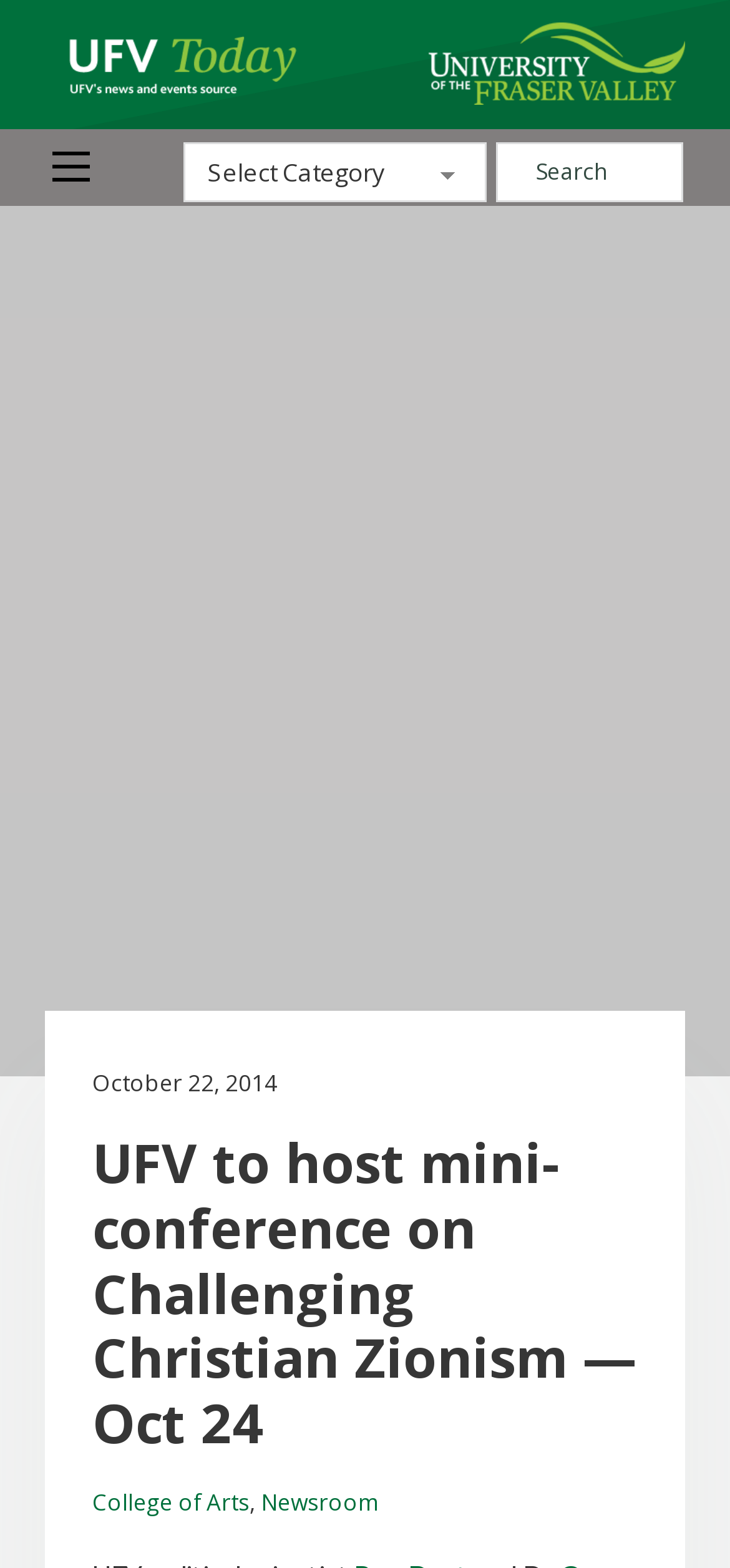Identify the bounding box coordinates for the UI element mentioned here: "aria-label="Mobile menu"". Provide the coordinates as four float values between 0 and 1, i.e., [left, top, right, bottom].

[0.073, 0.097, 0.124, 0.116]